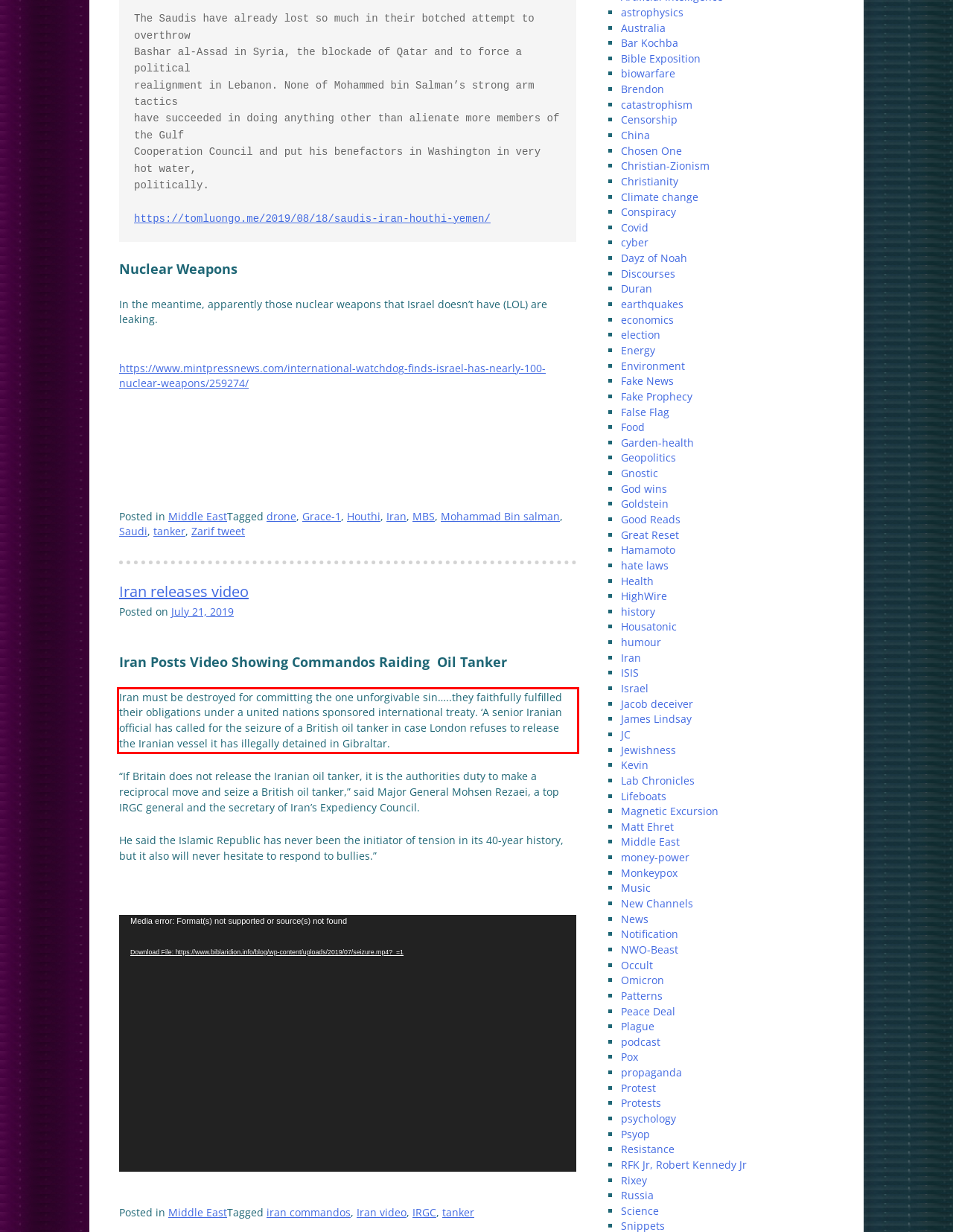You are presented with a screenshot containing a red rectangle. Extract the text found inside this red bounding box.

Iran must be destroyed for committing the one unforgivable sin…..they faithfully fulfilled their obligations under a united nations sponsored international treaty. ‘A senior Iranian official has called for the seizure of a British oil tanker in case London refuses to release the Iranian vessel it has illegally detained in Gibraltar.